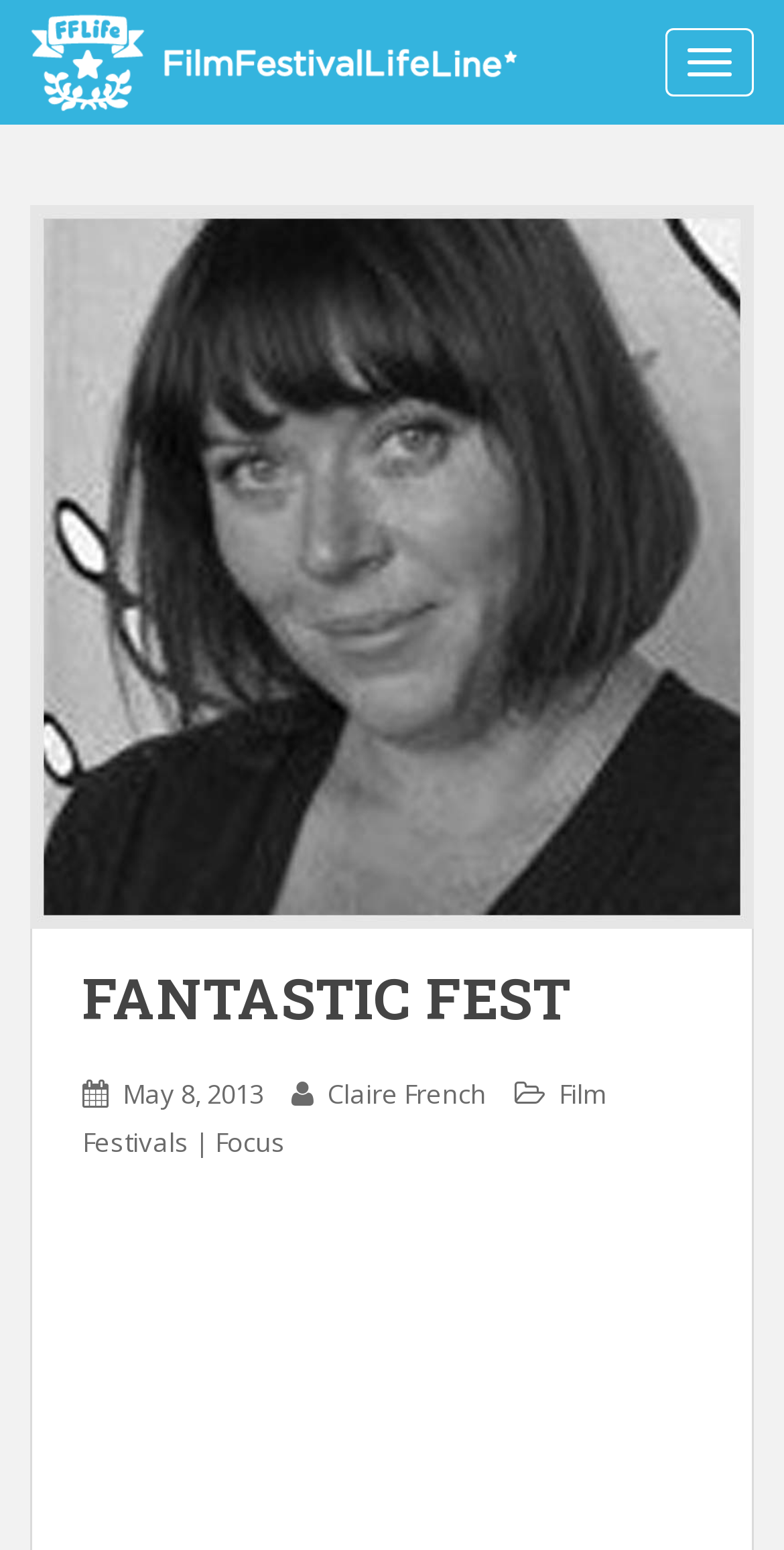Given the element description: "MORE ABOUT THIS BOOK", predict the bounding box coordinates of this UI element. The coordinates must be four float numbers between 0 and 1, given as [left, top, right, bottom].

None